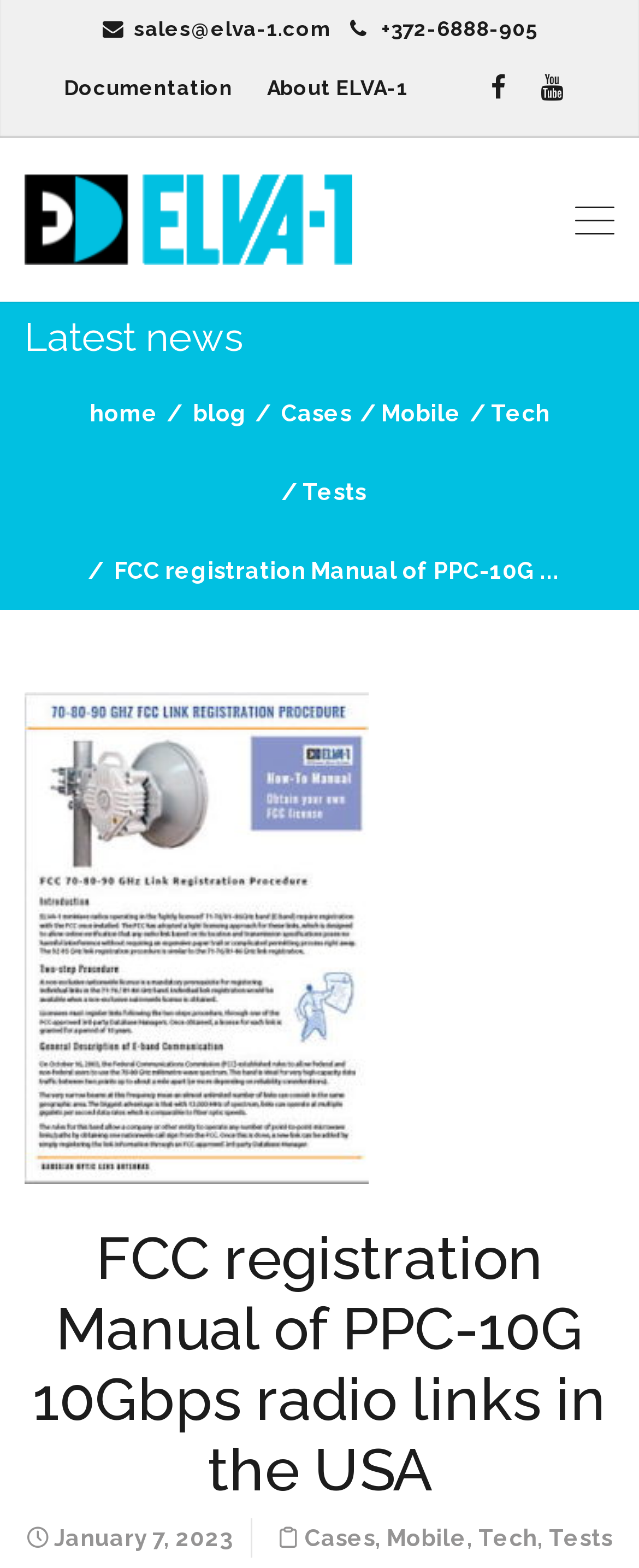Highlight the bounding box coordinates of the element you need to click to perform the following instruction: "Contact sales."

[0.209, 0.01, 0.517, 0.026]